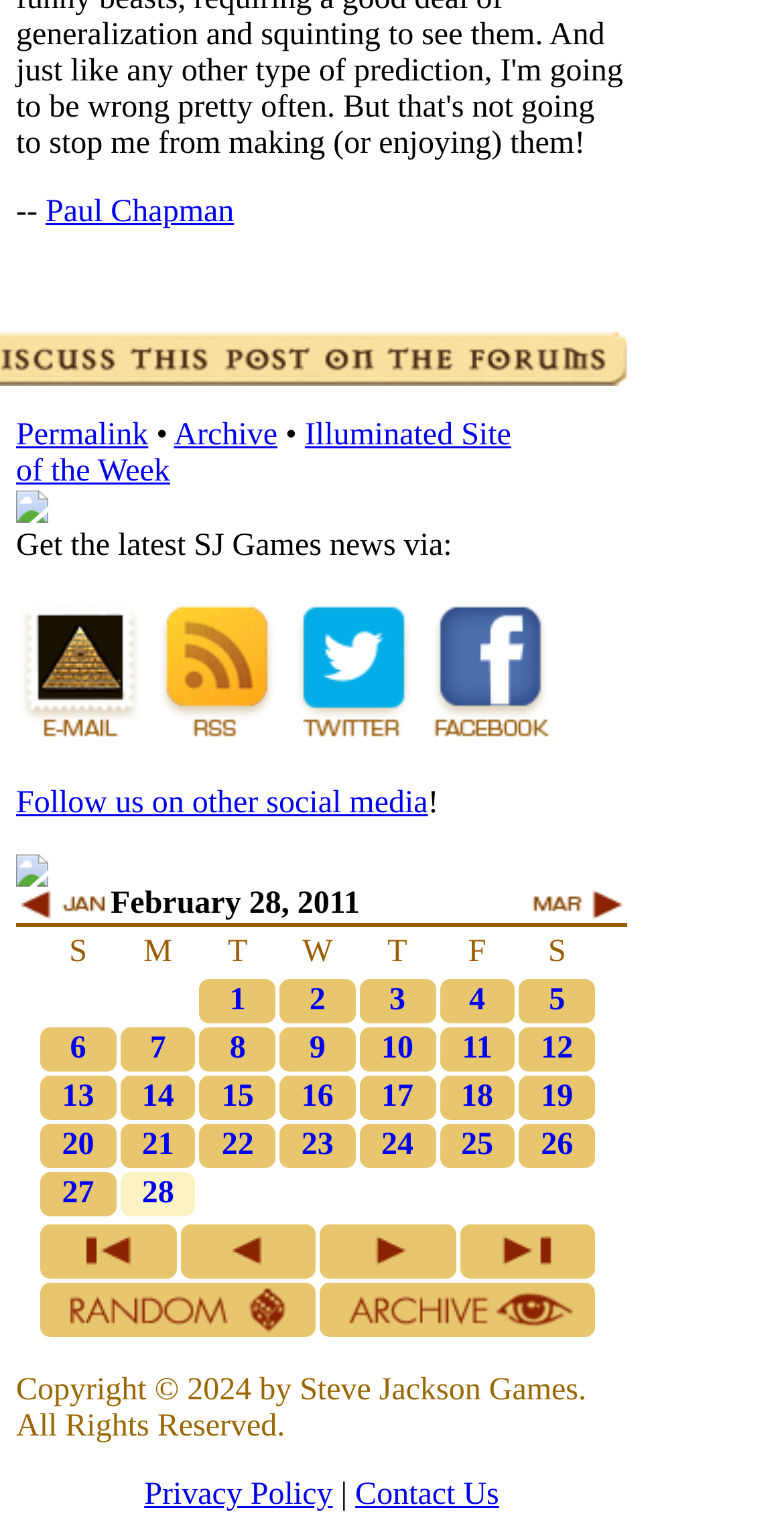How can I get the latest SJ Games news?
From the details in the image, answer the question comprehensively.

The webpage provides several options to get the latest SJ Games news, including Illuminator by E-mail, RSS, Twitter, and Facebook, which are all listed below the 'Get the latest SJ Games news via:' text.